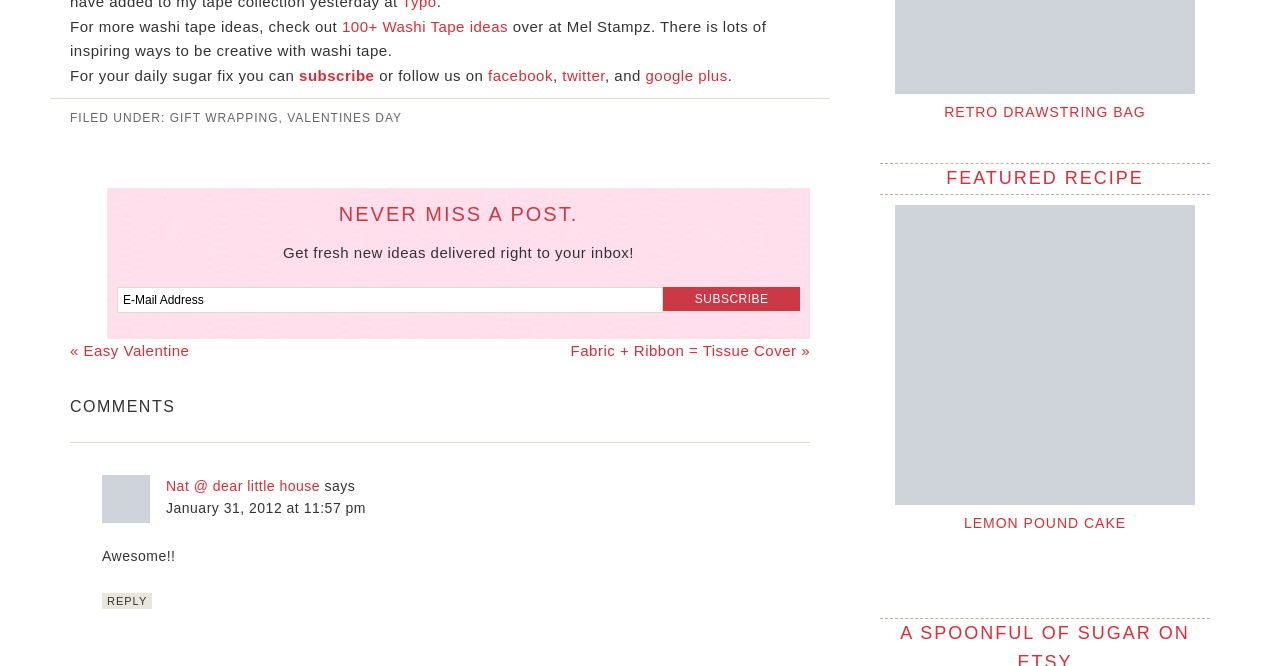Can you find the bounding box coordinates of the area I should click to execute the following instruction: "Read the comments"?

[0.055, 0.591, 0.633, 0.63]